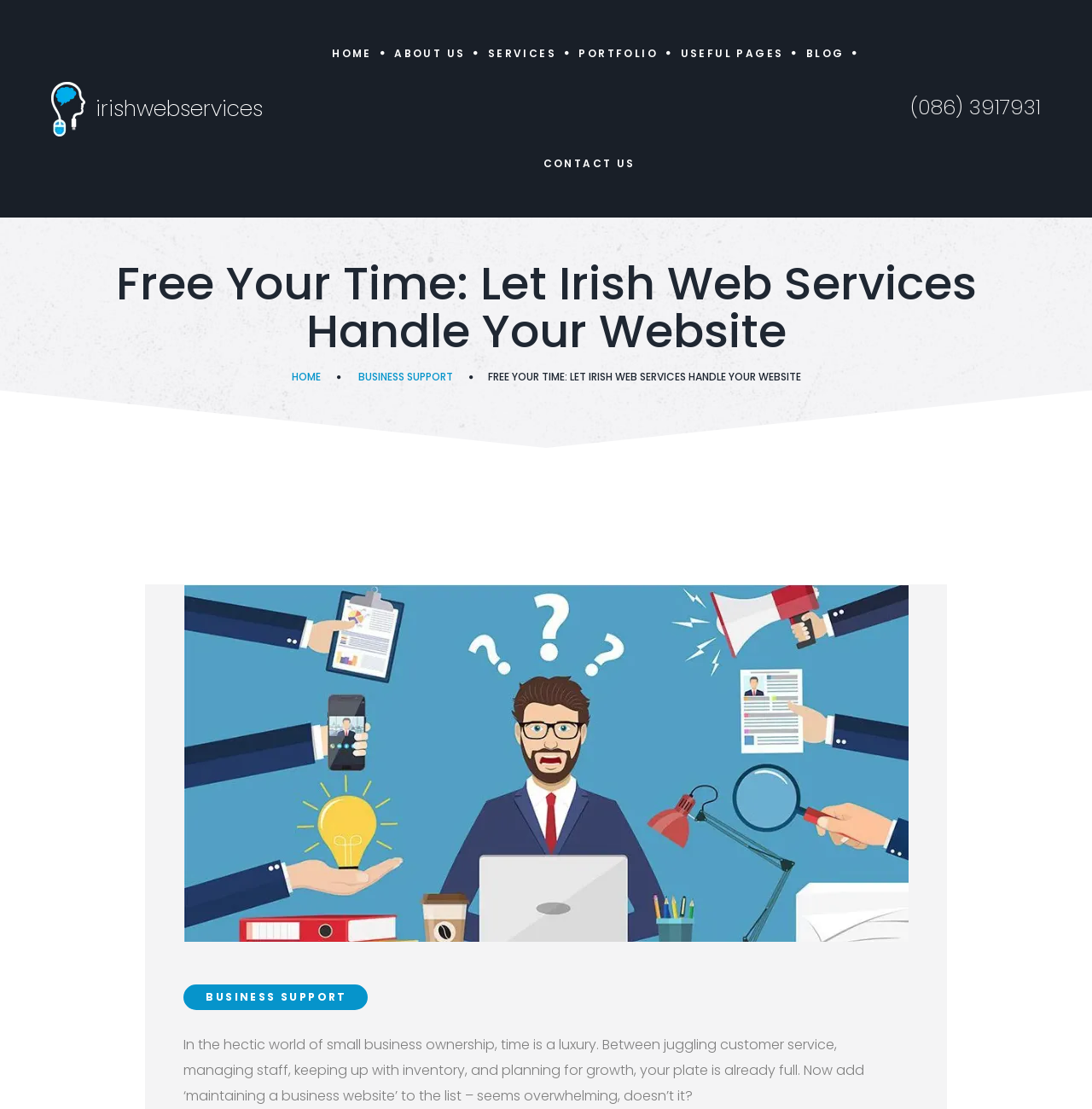What is the main topic of the webpage?
Provide an in-depth answer to the question, covering all aspects.

I analyzed the content of the webpage and found that it is talking about how Irish Web Services can help small business owners manage their websites, so the main topic is website management for small businesses.